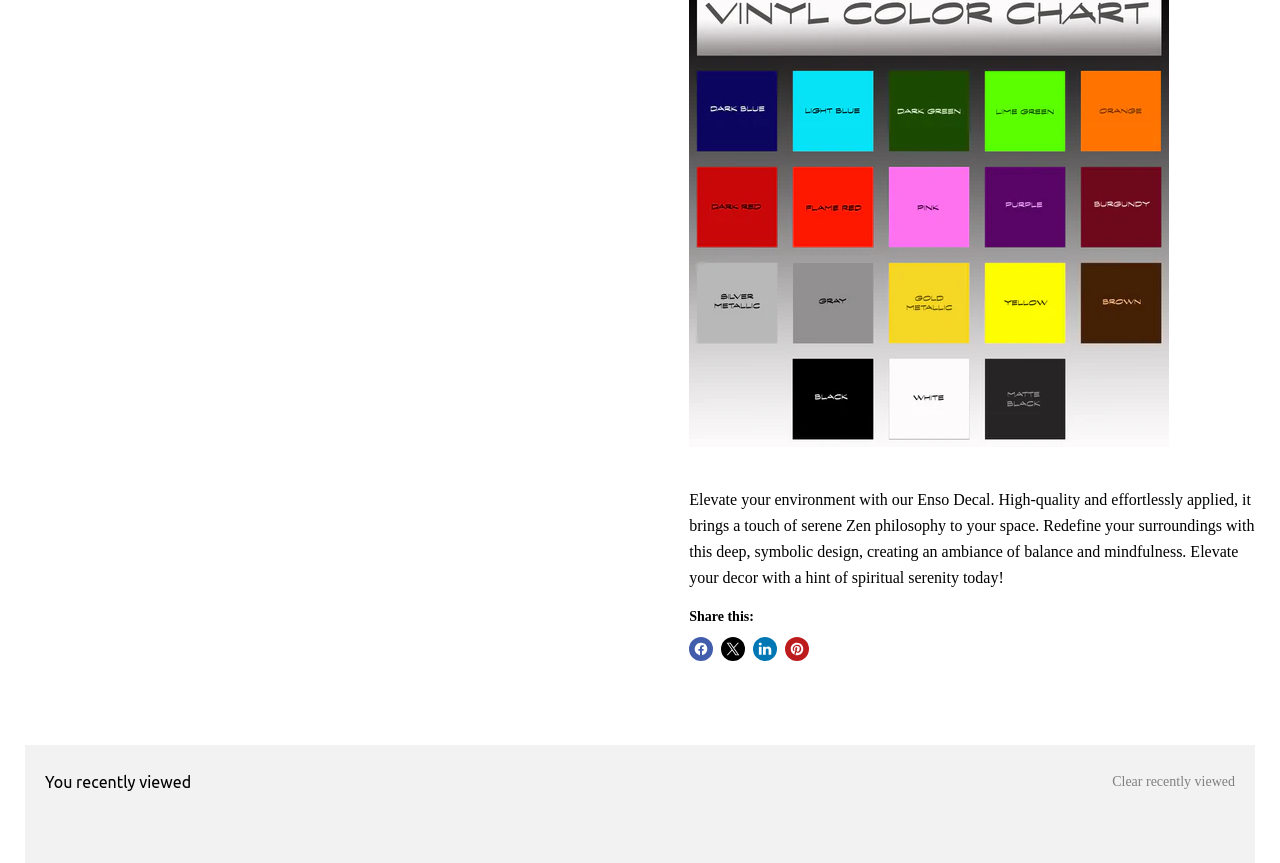Bounding box coordinates are specified in the format (top-left x, top-left y, bottom-right x, bottom-right y). All values are floating point numbers bounded between 0 and 1. Please provide the bounding box coordinate of the region this sentence describes: Pin on Pinterest

[0.613, 0.738, 0.632, 0.766]